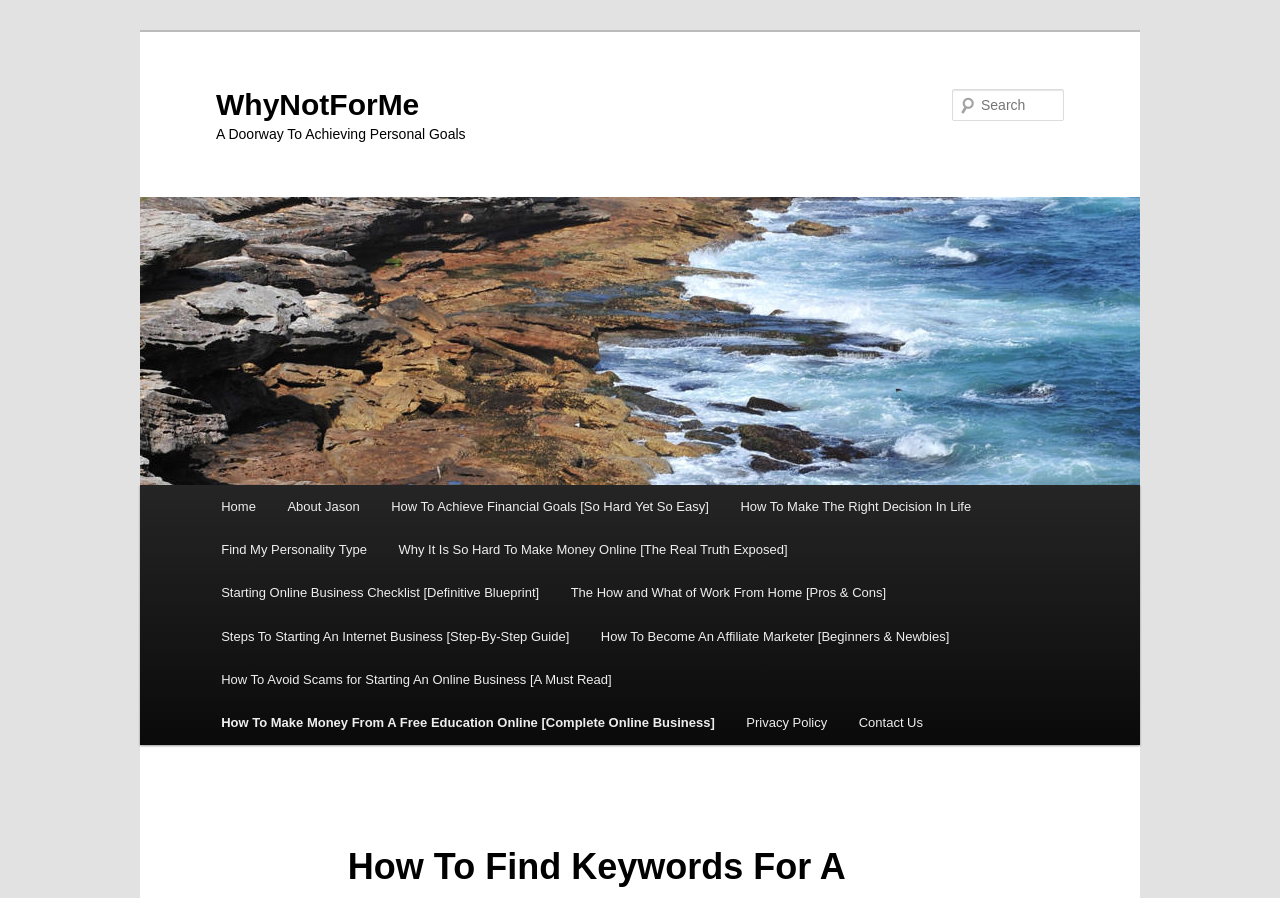Identify the bounding box coordinates of the region that should be clicked to execute the following instruction: "Search for shoes".

None